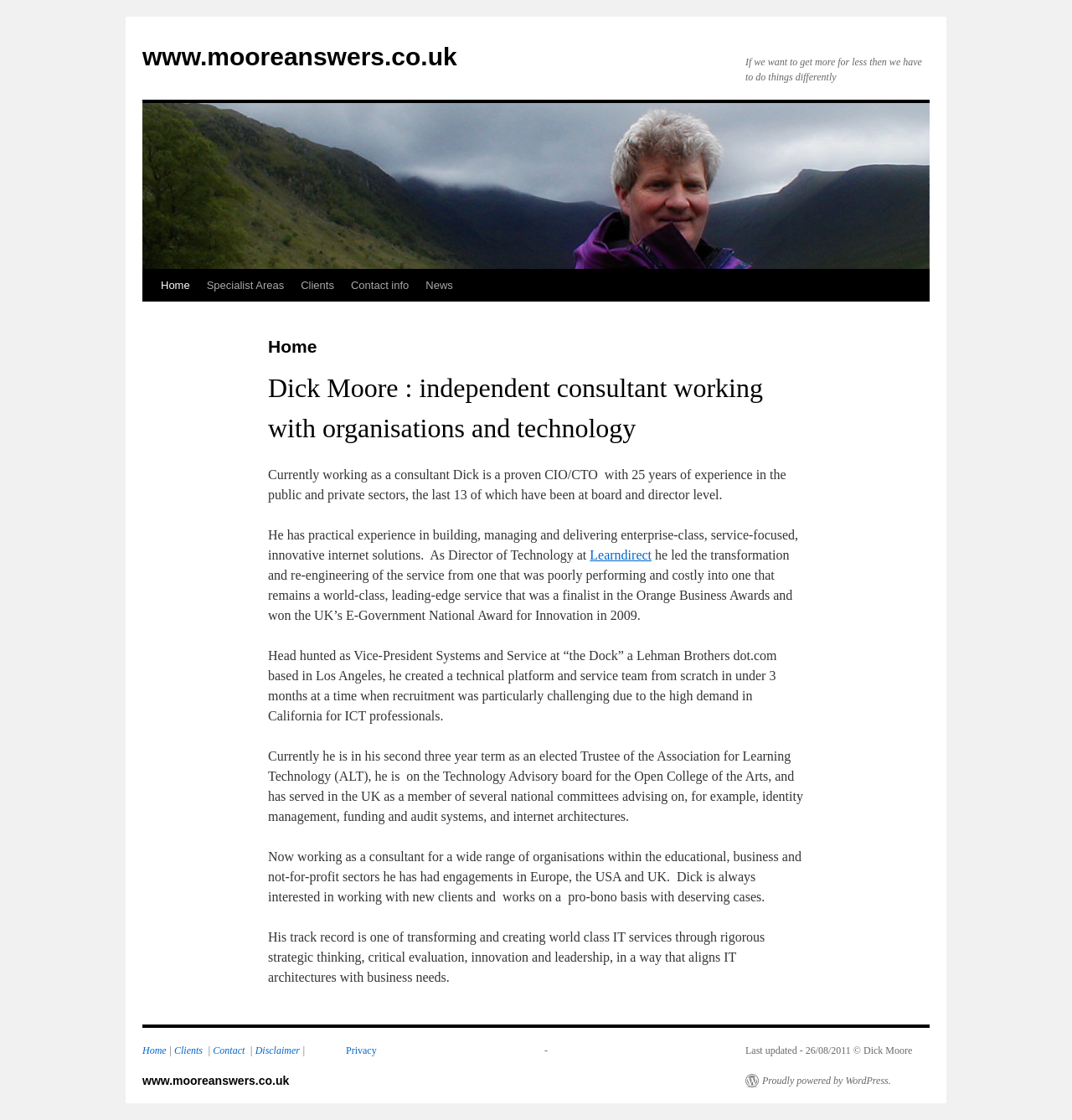What is the name of the award won by Dick Moore in 2009?
Please answer the question with a detailed and comprehensive explanation.

According to the webpage, Dick Moore won the UK’s E-Government National Award for Innovation in 2009, which was a recognition of his work in transforming and re-engineering a service from one that was poorly performing and costly into one that remains a world-class, leading-edge service.